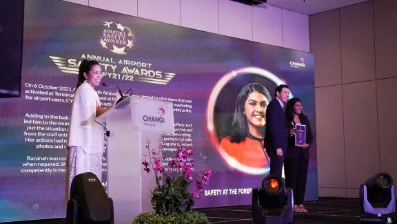Please reply to the following question using a single word or phrase: 
What is the atmosphere of the stage?

Sophisticated